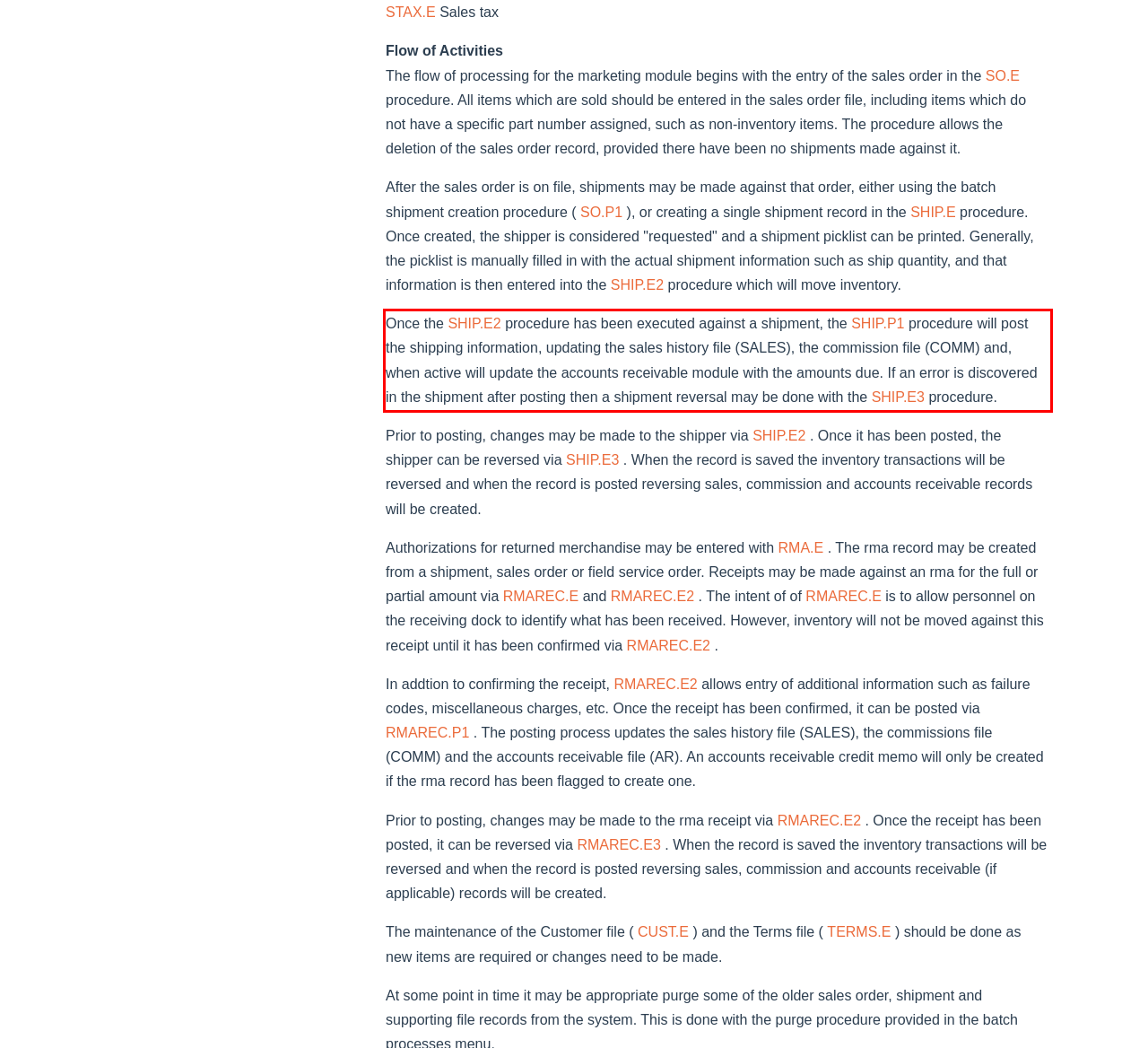There is a UI element on the webpage screenshot marked by a red bounding box. Extract and generate the text content from within this red box.

Once the SHIP.E2 procedure has been executed against a shipment, the SHIP.P1 procedure will post the shipping information, updating the sales history file (SALES), the commission file (COMM) and, when active will update the accounts receivable module with the amounts due. If an error is discovered in the shipment after posting then a shipment reversal may be done with the SHIP.E3 procedure.